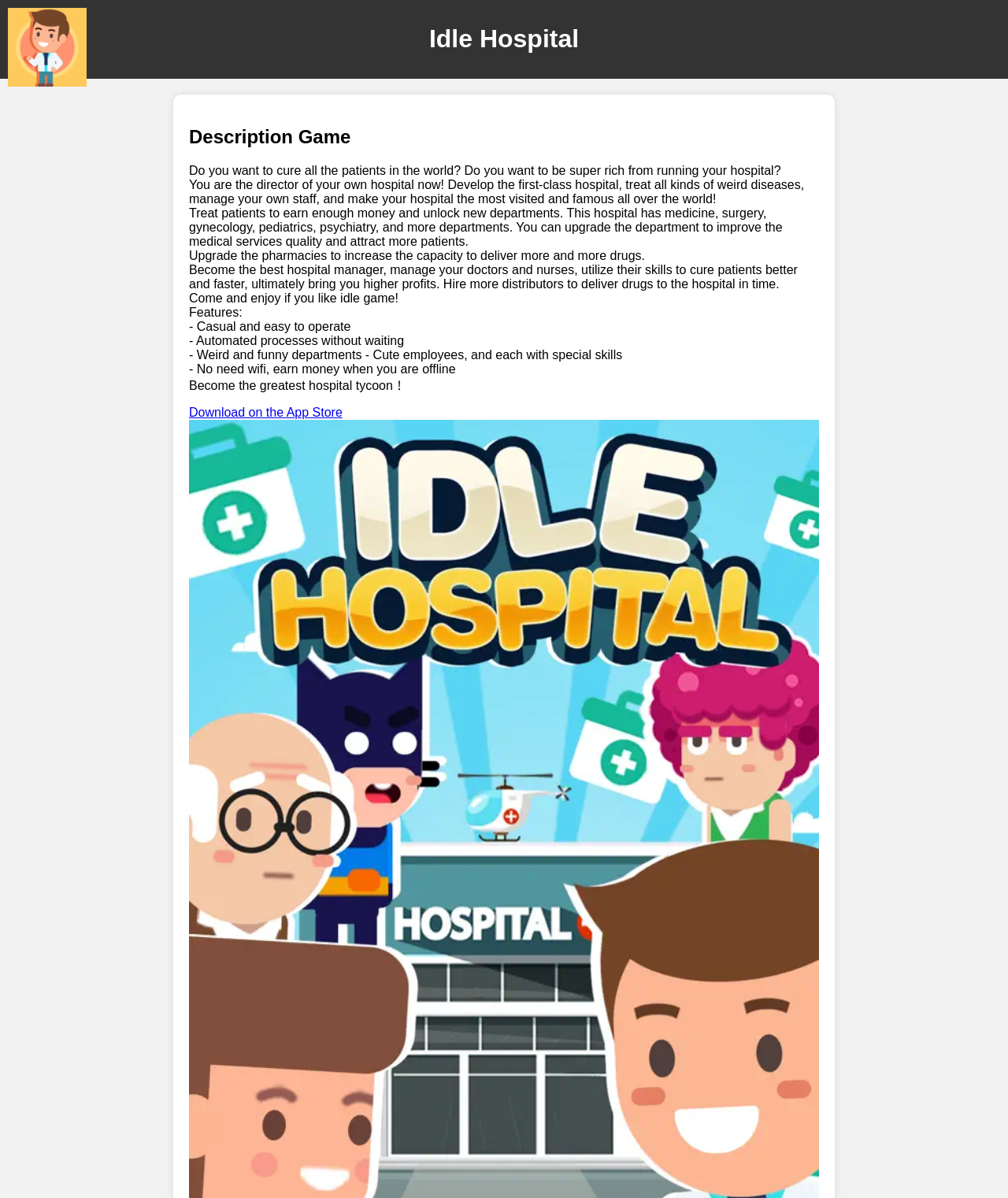Bounding box coordinates must be specified in the format (top-left x, top-left y, bottom-right x, bottom-right y). All values should be floating point numbers between 0 and 1. What are the bounding box coordinates of the UI element described as: Download on the App Store

[0.188, 0.338, 0.34, 0.35]